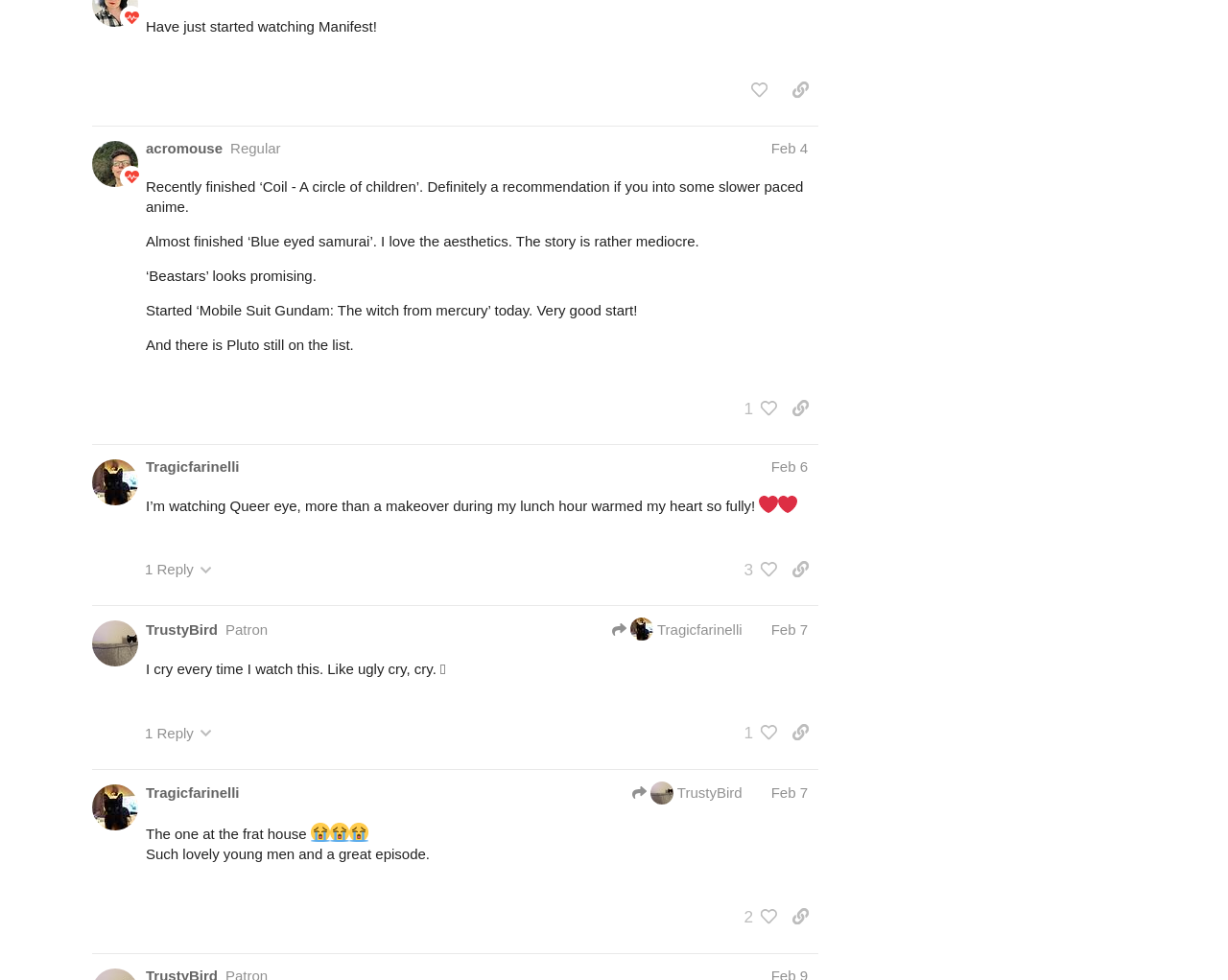Who is the author of the latest post?
Refer to the image and provide a one-word or short phrase answer.

Pat_m